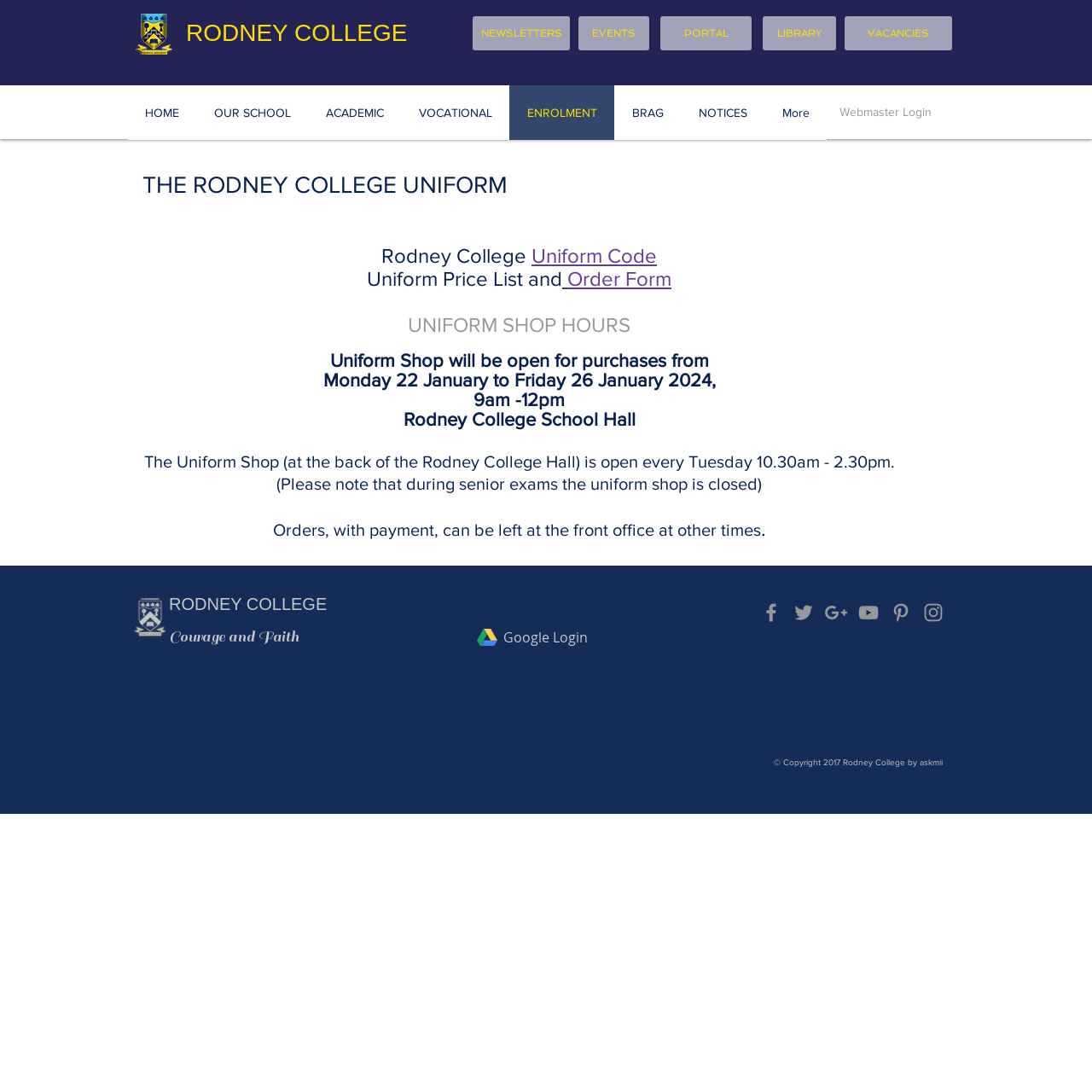What is the name of the college?
Refer to the image and provide a concise answer in one word or phrase.

Rodney College